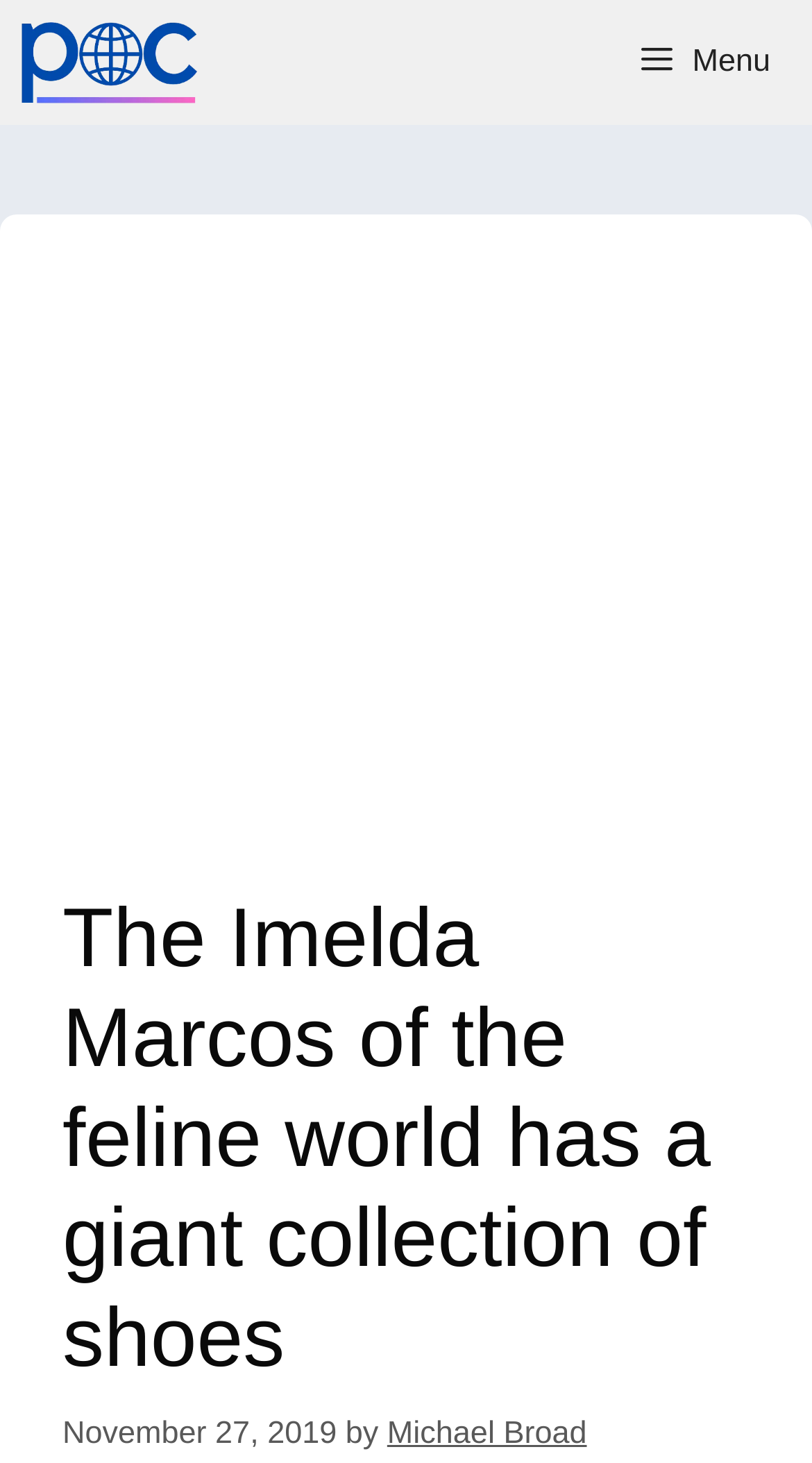Locate the bounding box coordinates of the UI element described by: "Michael Broad". The bounding box coordinates should consist of four float numbers between 0 and 1, i.e., [left, top, right, bottom].

[0.477, 0.967, 0.723, 0.991]